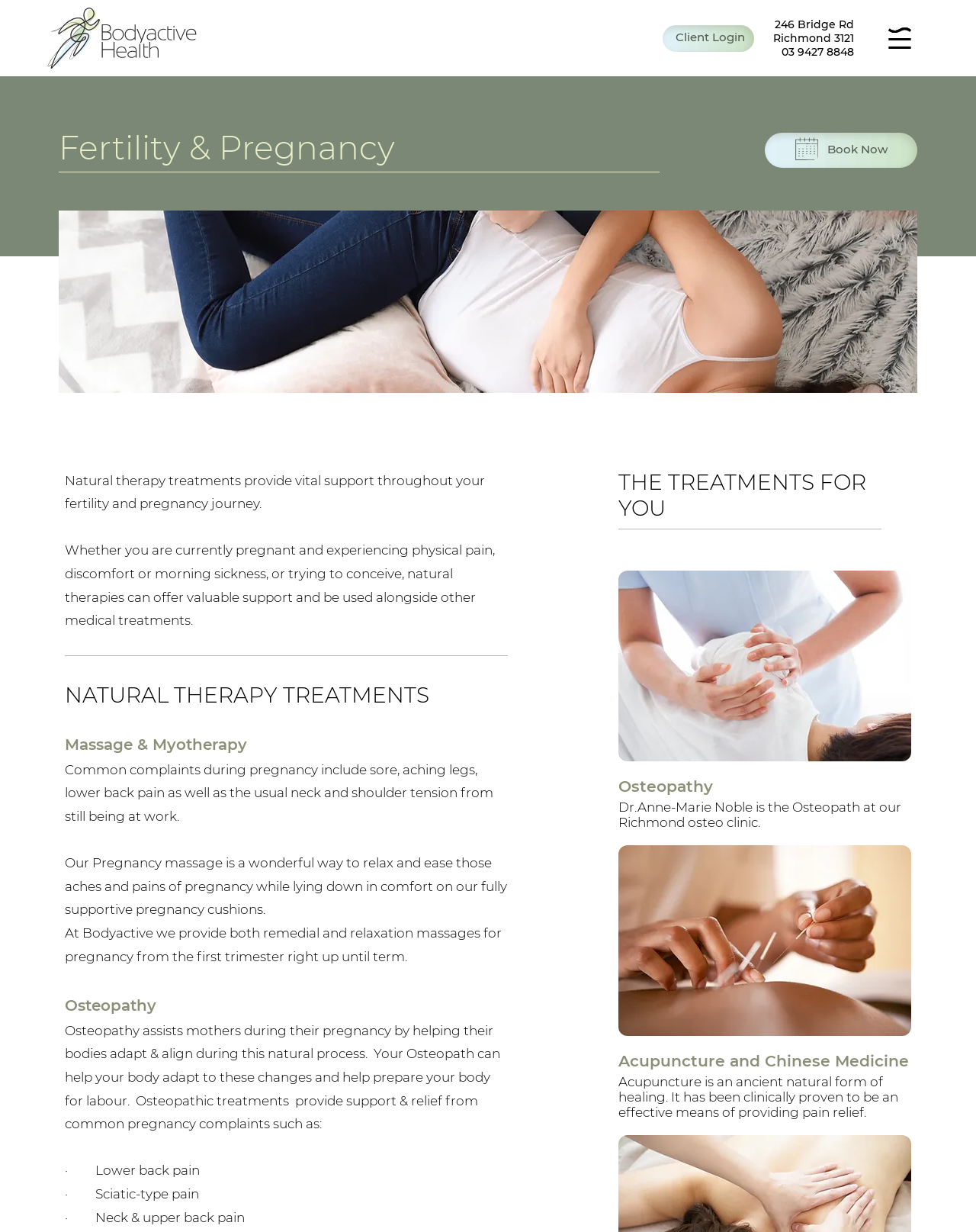Extract the primary headline from the webpage and present its text.

Fertility & Pregnancy